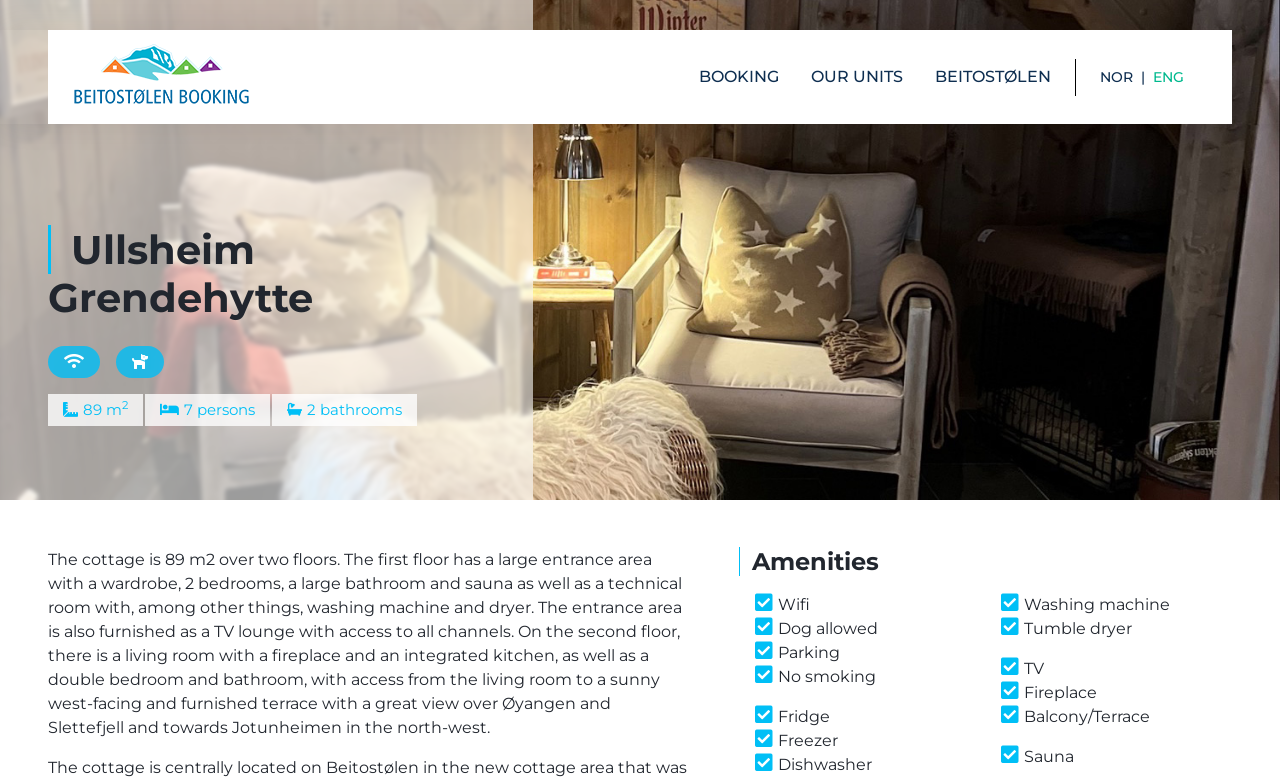How many persons can the cottage accommodate?
Please provide a comprehensive answer based on the details in the screenshot.

I found the answer by looking at the text description of the cottage, which mentions that 'The cottage is... suitable for 7 persons.'